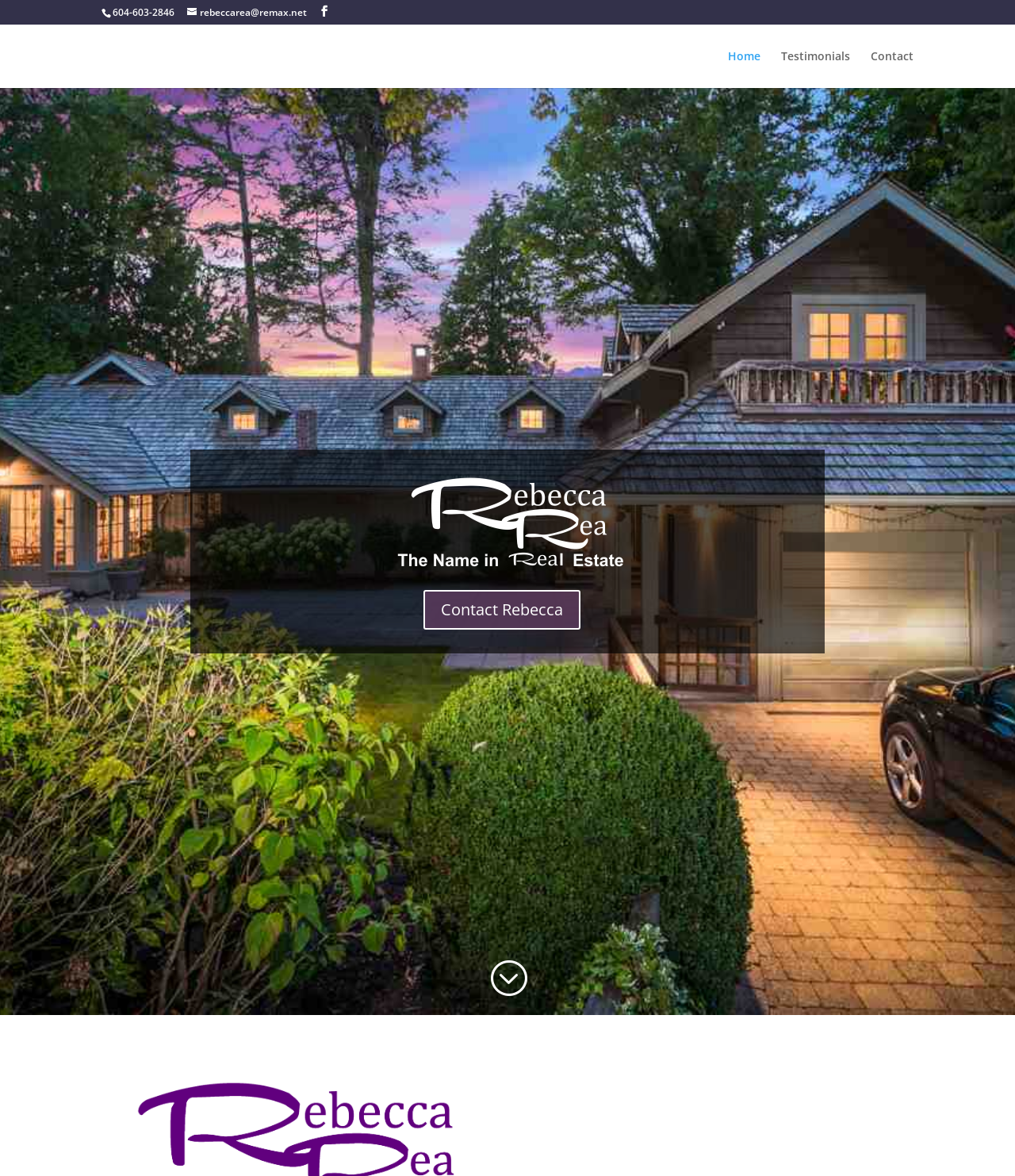Provide the bounding box coordinates of the HTML element described by the text: "Contact Rebecca". The coordinates should be in the format [left, top, right, bottom] with values between 0 and 1.

[0.417, 0.502, 0.571, 0.535]